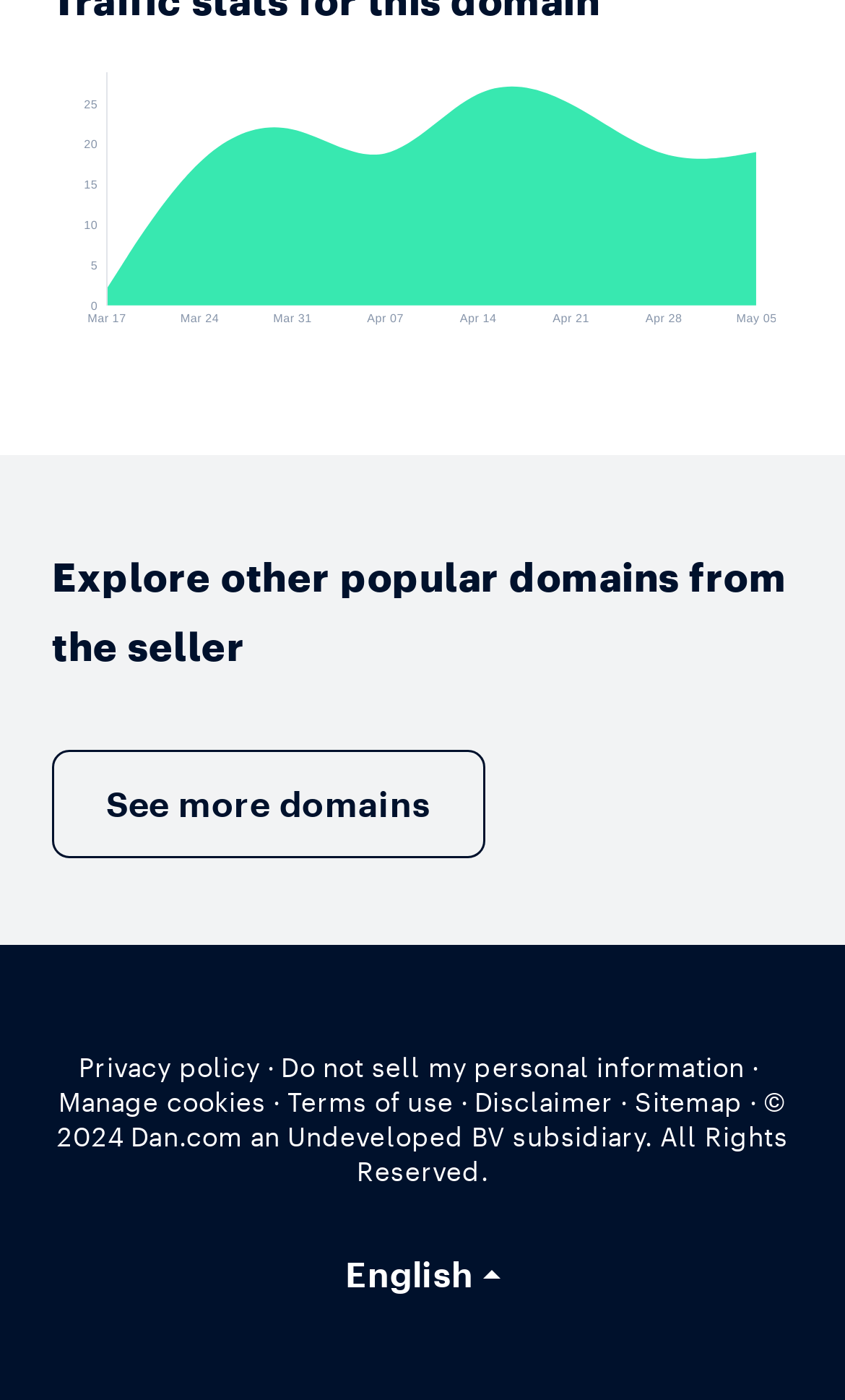Predict the bounding box coordinates of the area that should be clicked to accomplish the following instruction: "Change language". The bounding box coordinates should consist of four float numbers between 0 and 1, i.e., [left, top, right, bottom].

[0.406, 0.897, 0.594, 0.924]